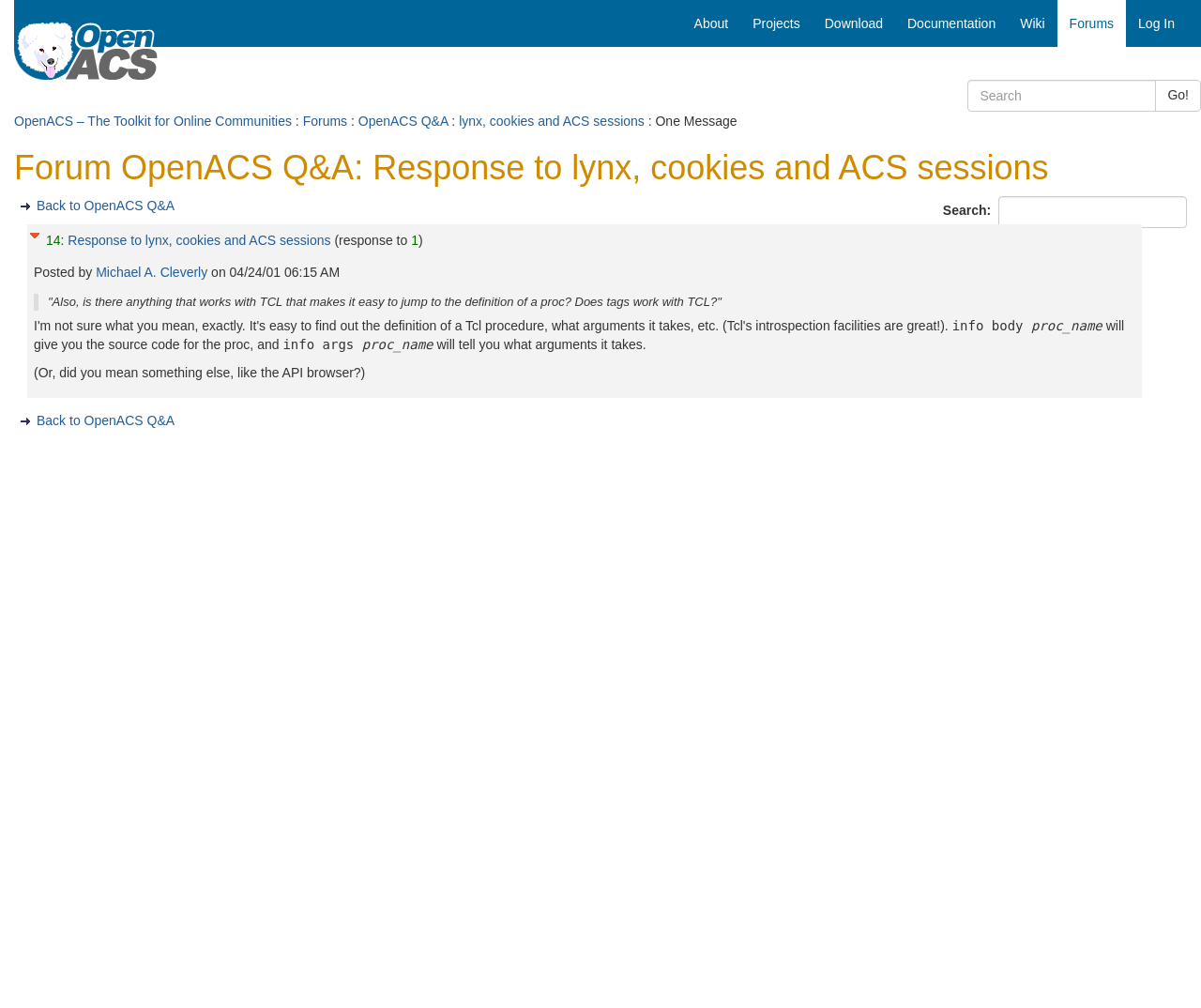Provide your answer in one word or a succinct phrase for the question: 
What is the name of the online community toolkit?

OpenACS